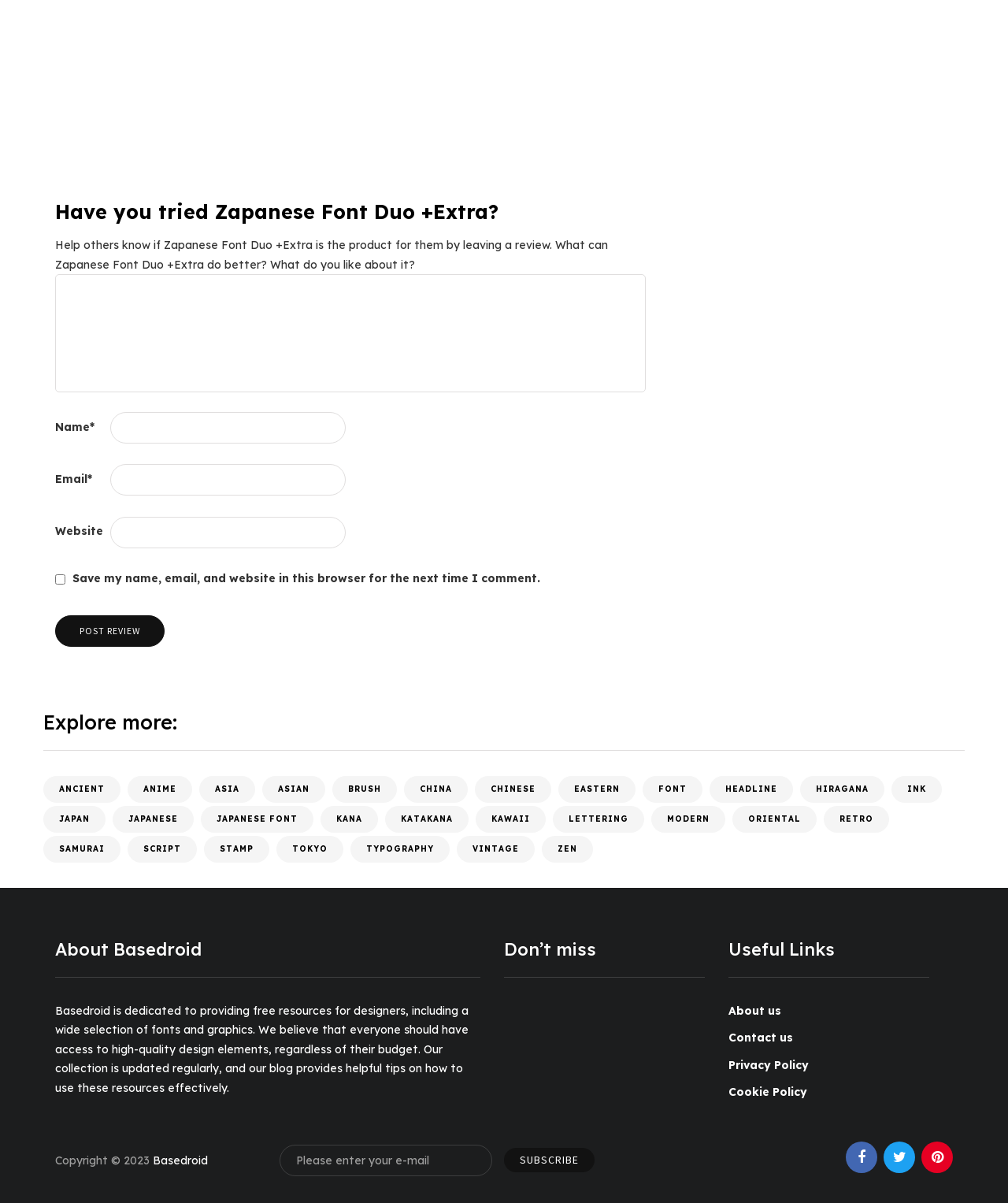Show me the bounding box coordinates of the clickable region to achieve the task as per the instruction: "Click to explore more fonts in the ANCIENT category".

[0.043, 0.645, 0.12, 0.668]